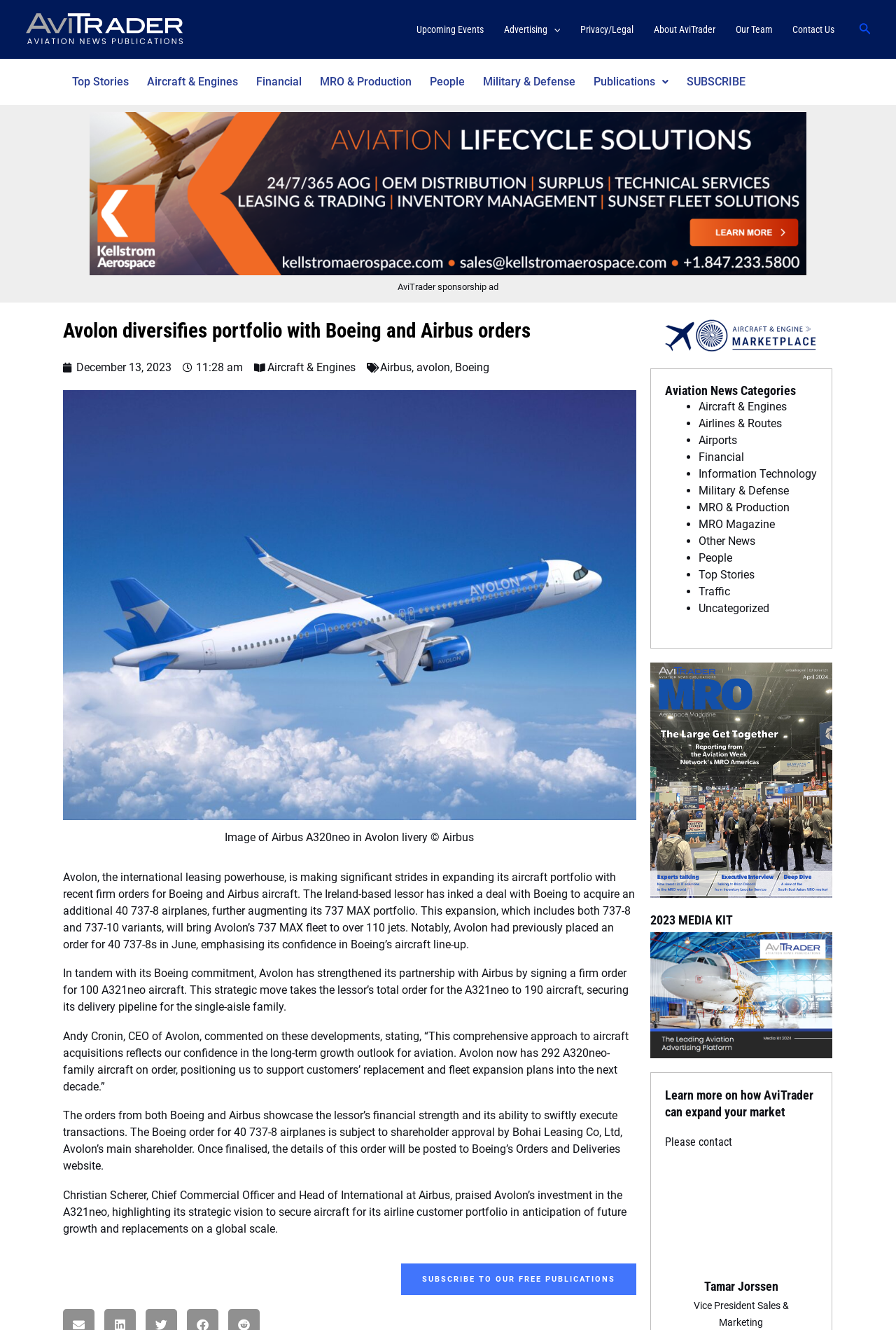Please determine the bounding box coordinates for the UI element described as: "Subscribe to our Free Publications".

[0.471, 0.959, 0.686, 0.965]